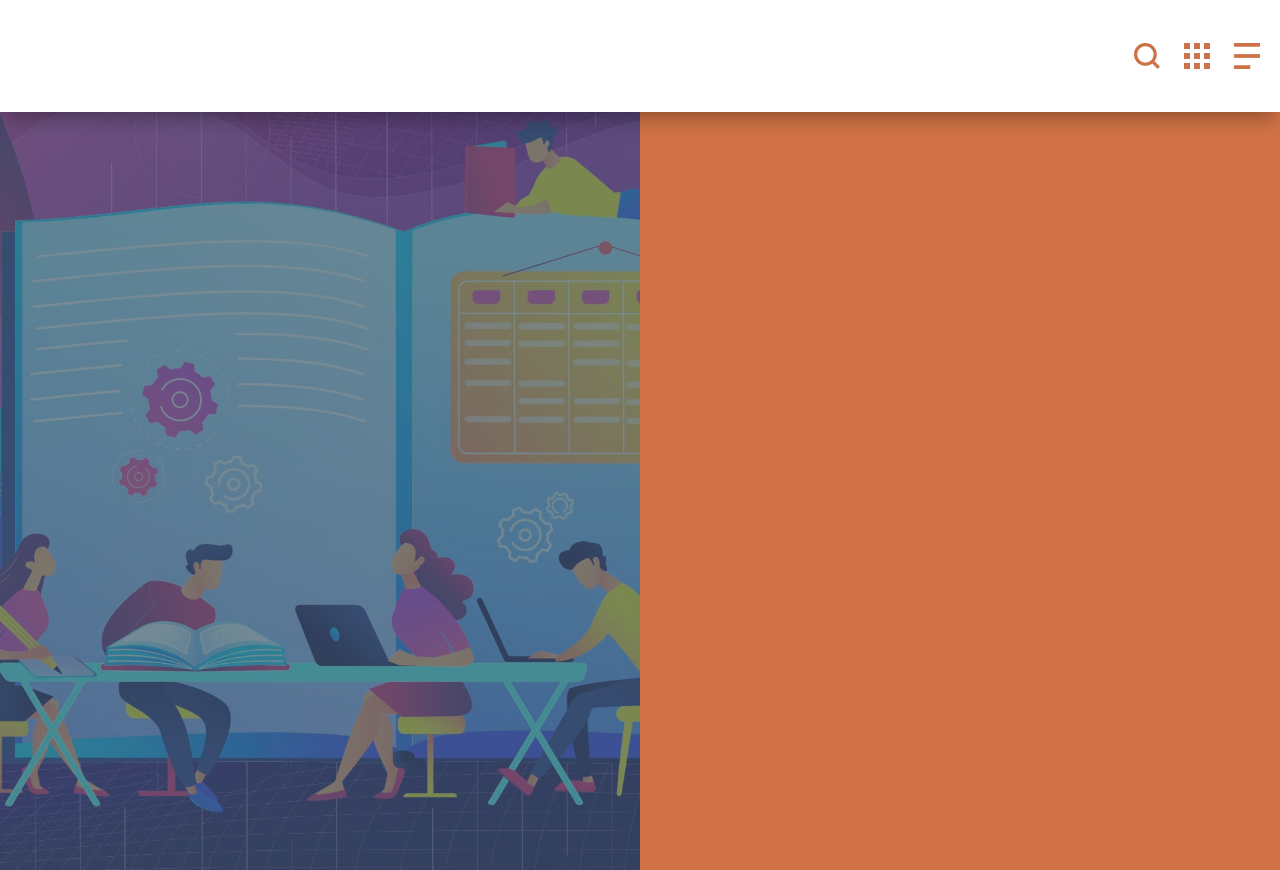Using details from the image, please answer the following question comprehensively:
What is the company name?

The company name can be found in the top left corner of the webpage, where the logo is located. The text 'Caylor Solutions' is written next to the logo, indicating that it is the company name.